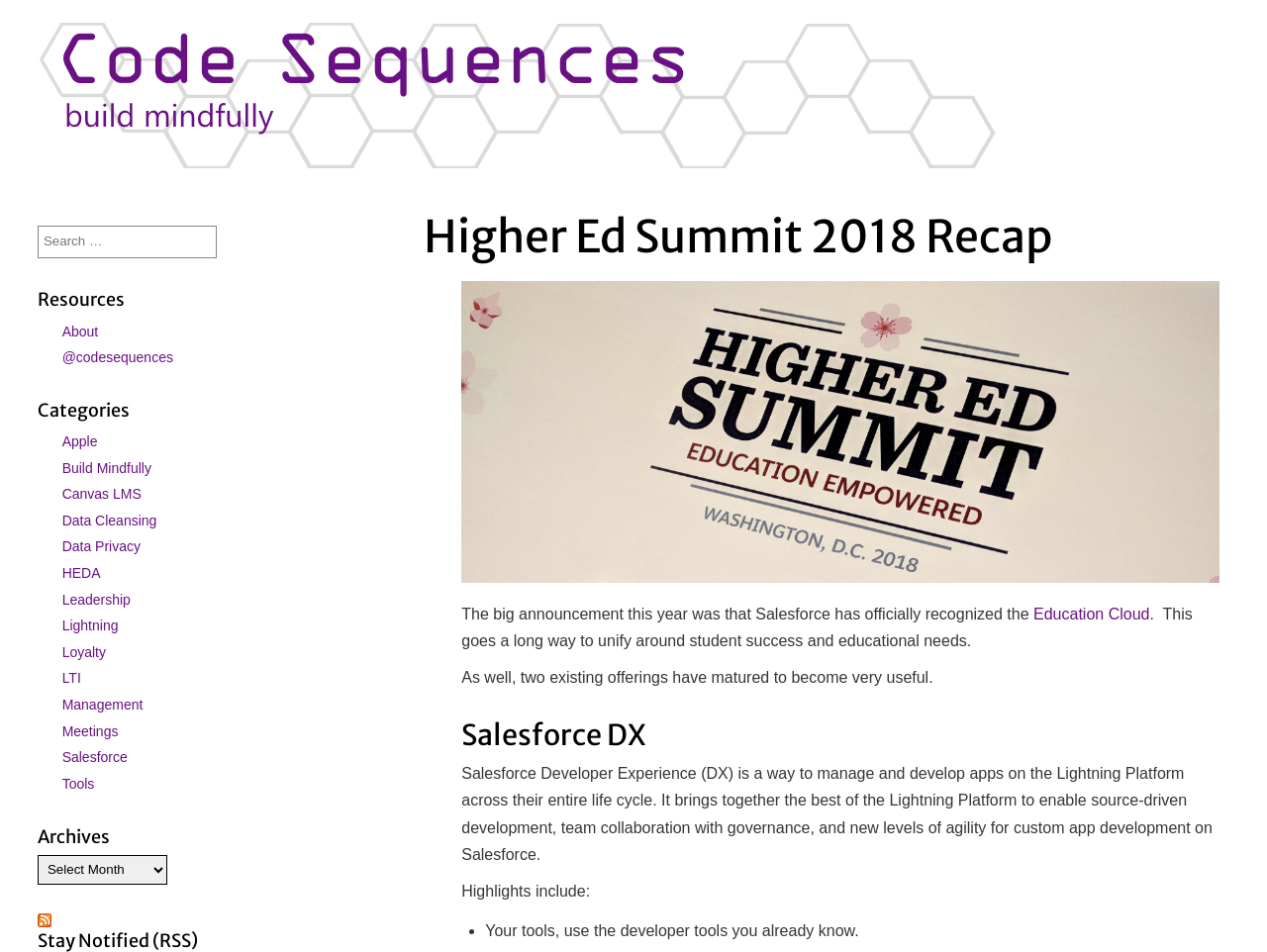Locate the heading on the webpage and return its text.

Higher Ed Summit 2018 Recap